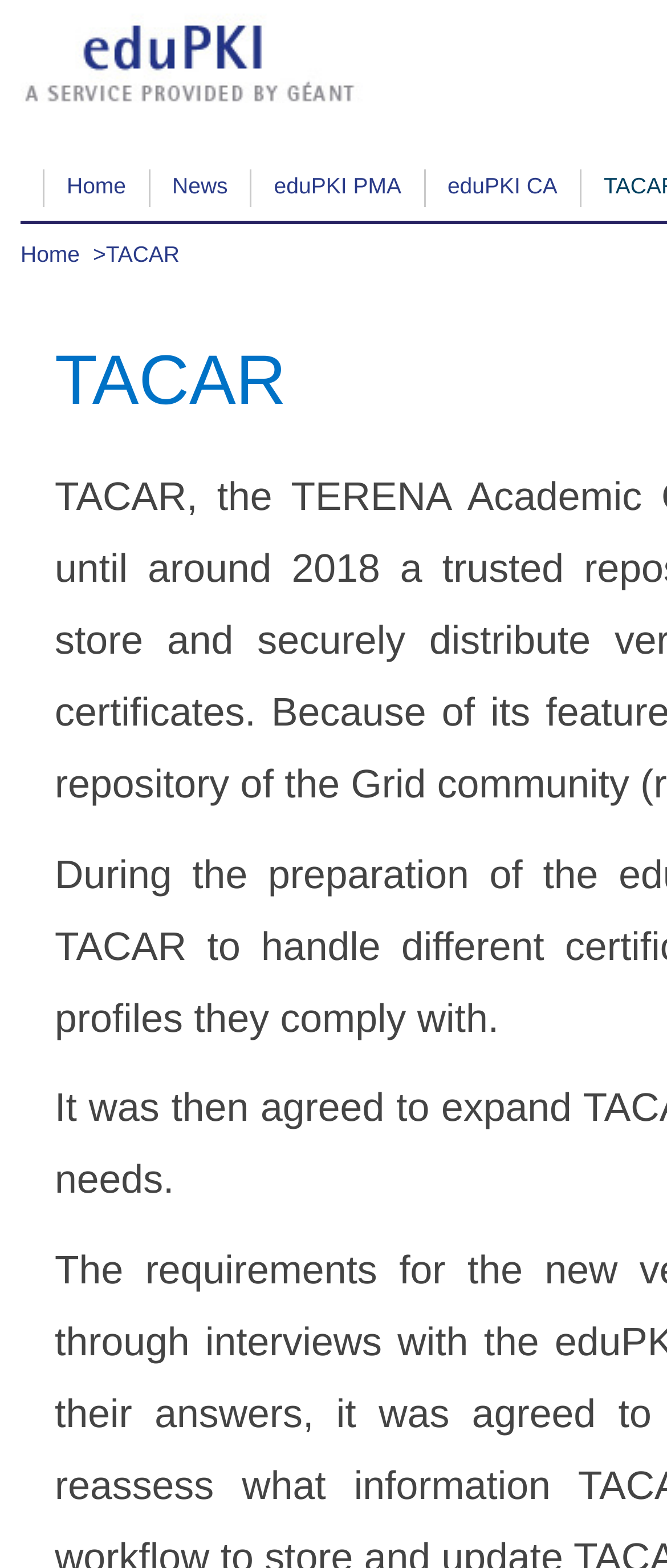Identify the main heading from the webpage and provide its text content.

Supporting Trust Requirements